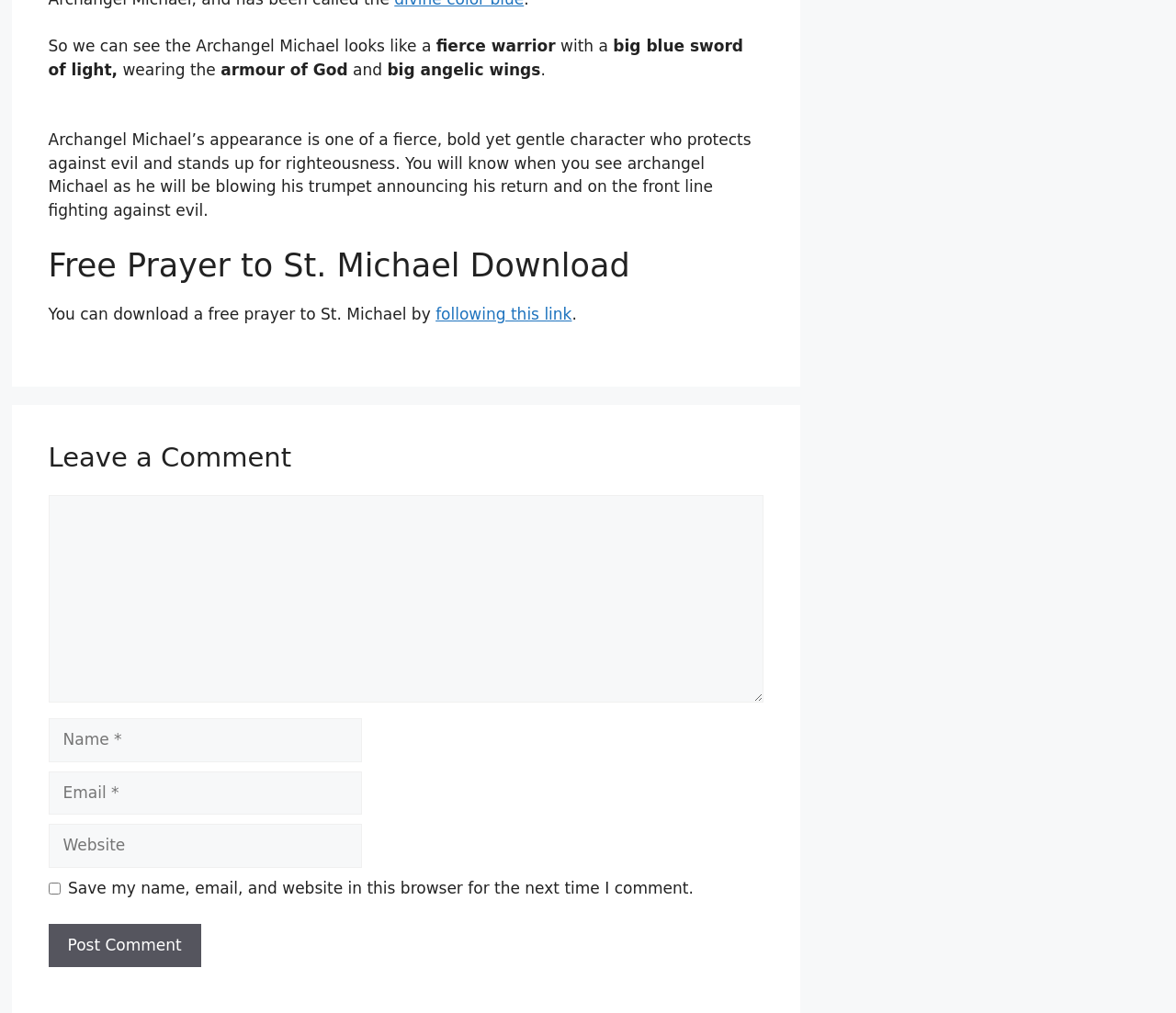What is the purpose of Archangel Michael?
Carefully examine the image and provide a detailed answer to the question.

According to the text, Archangel Michael's appearance is one of a fierce, bold yet gentle character who protects against evil and stands up for righteousness, indicating that his purpose is to protect against evil.